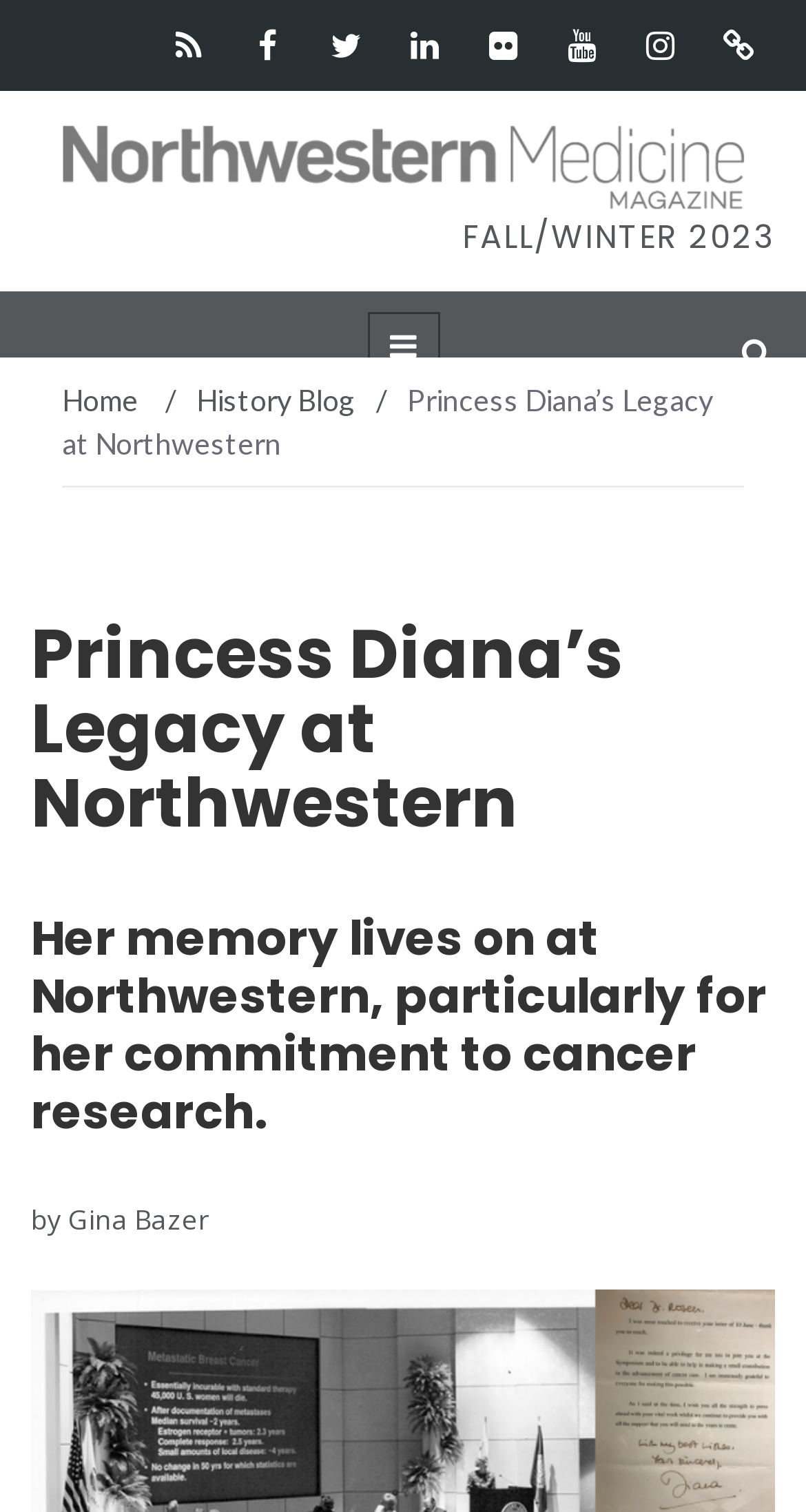What is the purpose of the button with a mobile menu icon?
Offer a detailed and exhaustive answer to the question.

I found the answer by looking at the button with a mobile menu icon, which has a description 'Mobile Menu' and is labeled as 'expanded: False', suggesting that it is used to open the mobile menu when clicked.